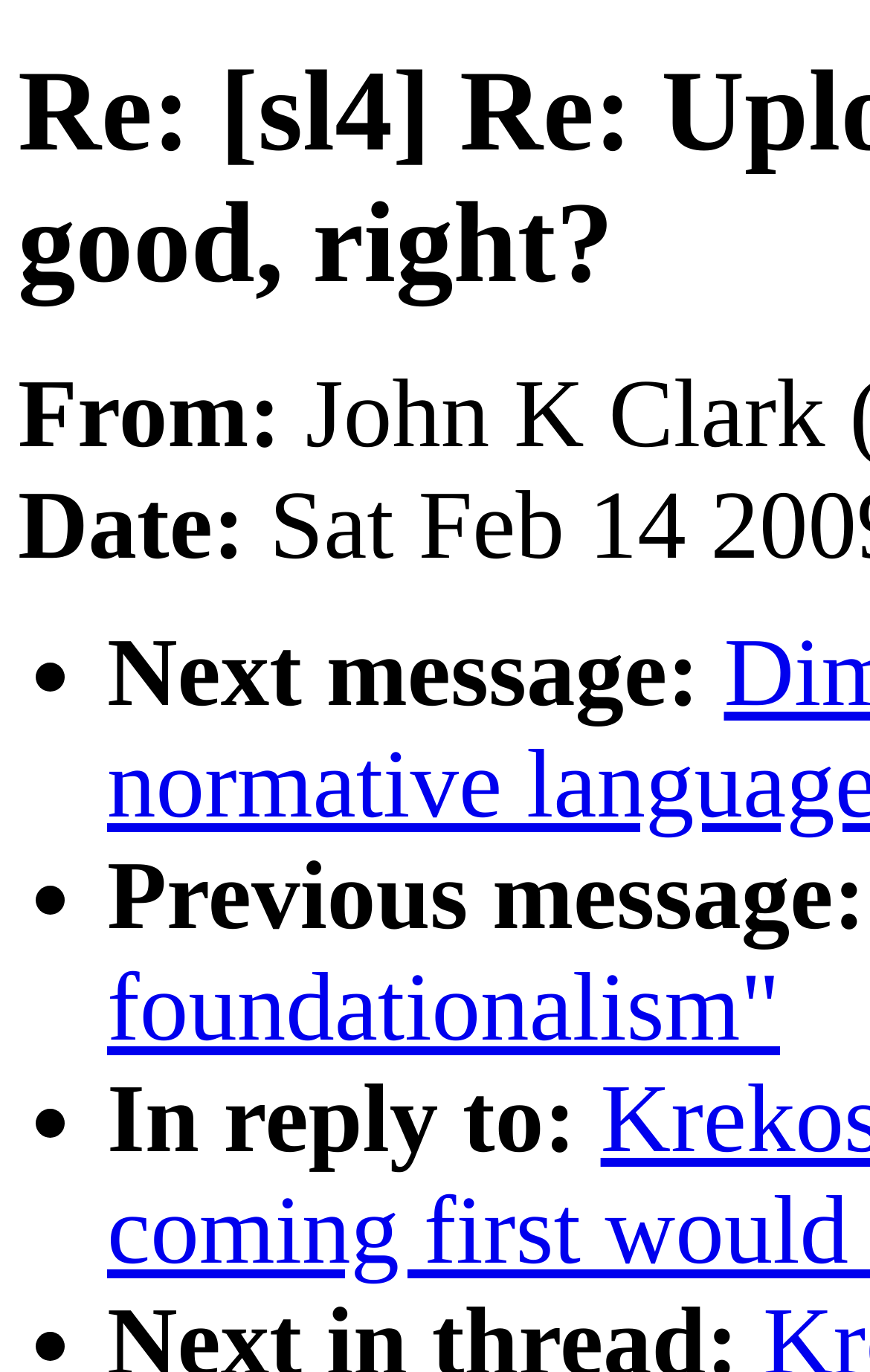Answer the question below in one word or phrase:
How many types of message navigation are available?

3